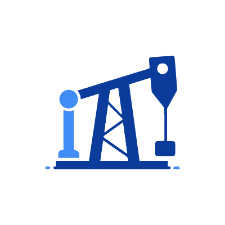What is the purpose of IT services in the oil and gas industry?
Please provide a single word or phrase as your answer based on the image.

Enhance operational efficiency